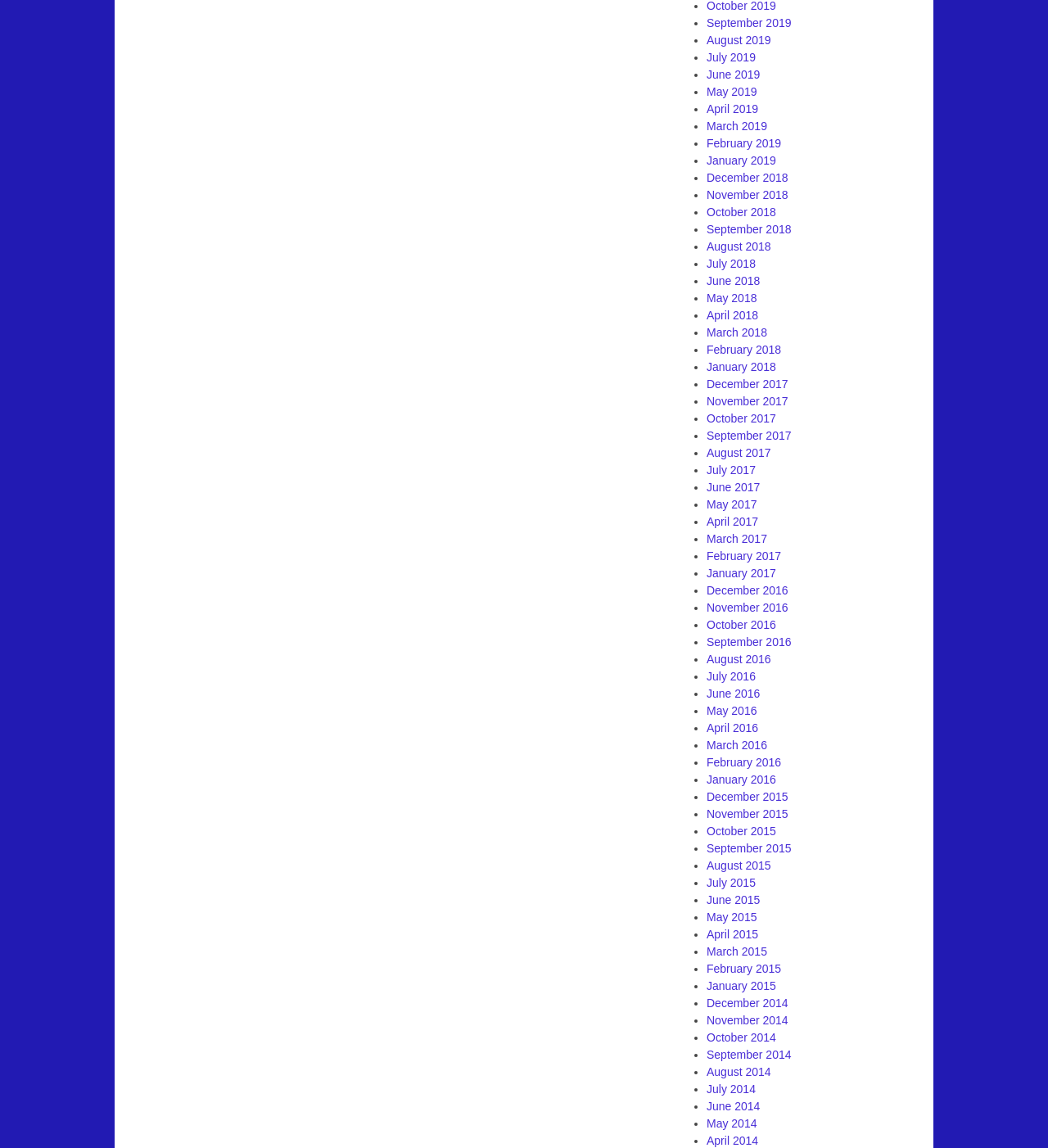Given the description of the UI element: "April 2017", predict the bounding box coordinates in the form of [left, top, right, bottom], with each value being a float between 0 and 1.

[0.674, 0.448, 0.723, 0.46]